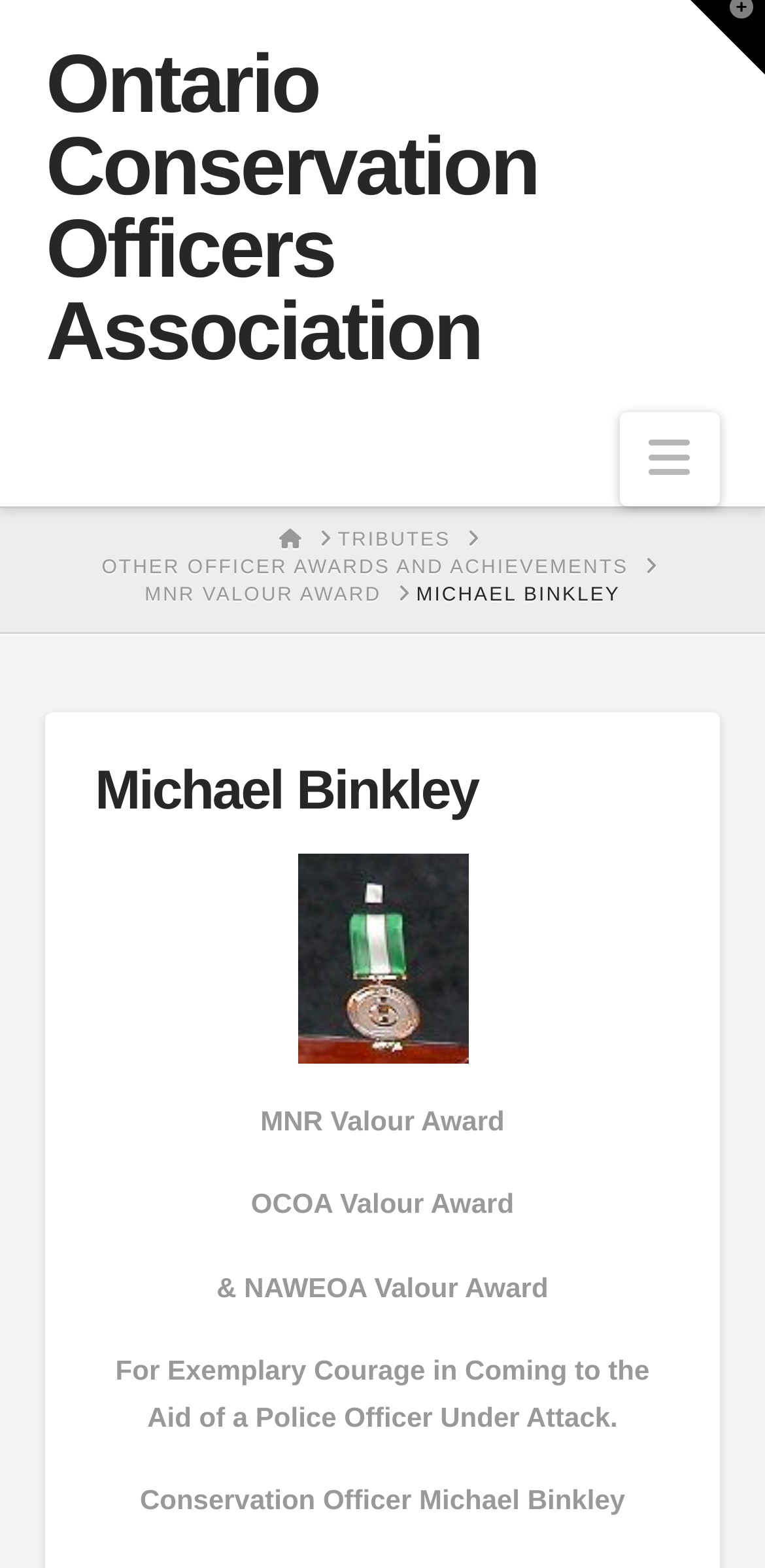Identify the bounding box coordinates for the element you need to click to achieve the following task: "View the MNR Valour Award image". Provide the bounding box coordinates as four float numbers between 0 and 1, in the form [left, top, right, bottom].

[0.388, 0.544, 0.612, 0.678]